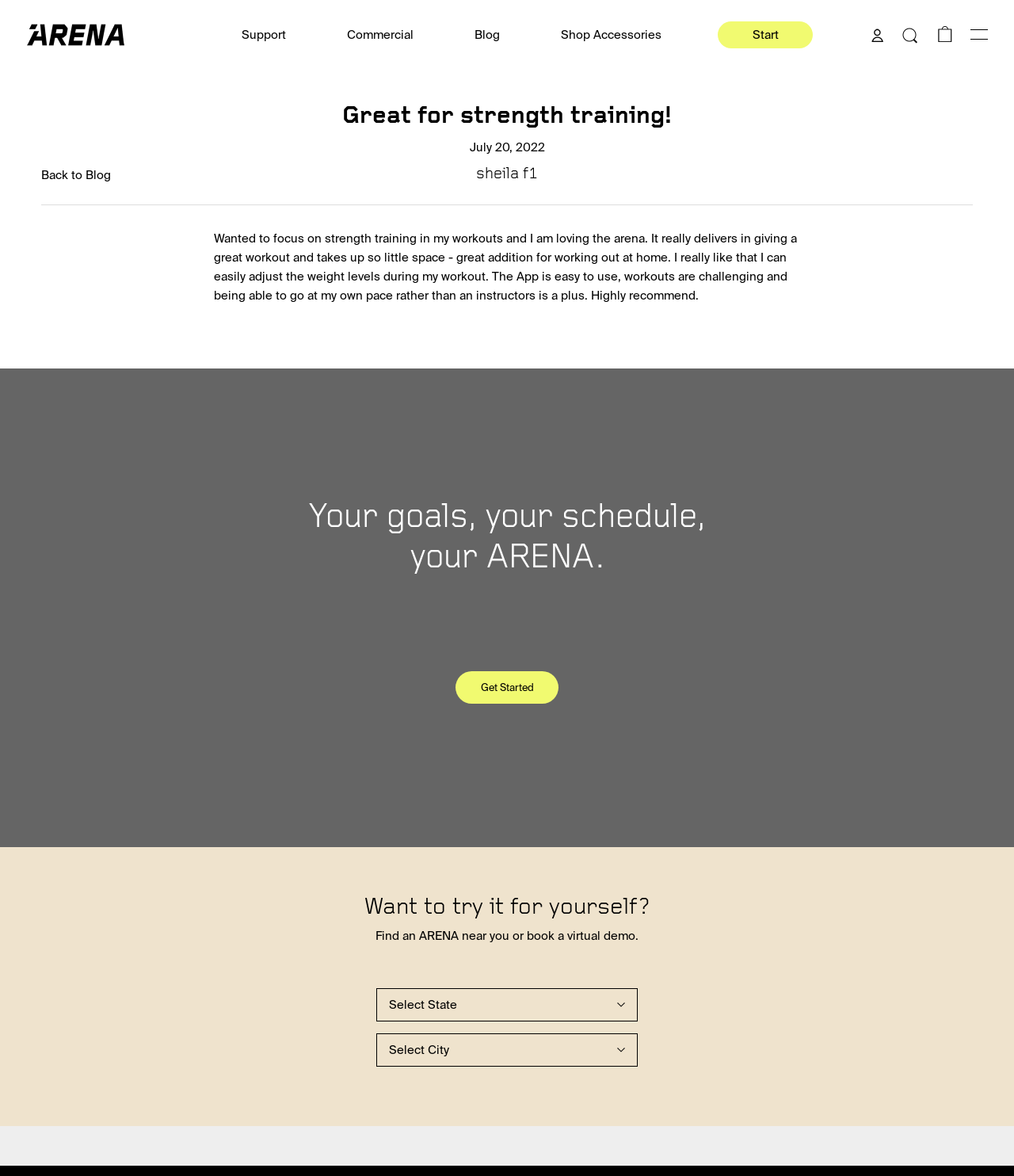Elaborate on the webpage's design and content in a detailed caption.

This webpage appears to be a blog post or review about a product called ARENA, which is a strength training equipment. At the top of the page, there is a large image that takes up most of the width, with a link to the ARENA brand on the top left corner. Below the image, there are several links to different sections of the website, including Support, Commercial, Blog, Shop Accessories, and Start.

On the top right corner, there are icons for Account and Cart, each with a corresponding image. Next to these icons is a Search button. Below these elements, there is a heading that says "Back to Blog" with a link to go back to the blog section.

The main content of the page starts with a heading that says "Great for strength training!" followed by the date "July 20, 2022" and the author's name "sheila f1". Below this, there is a block of text that describes the author's experience with the ARENA equipment, mentioning its benefits and features.

Below the text, there is a large image that takes up the full width of the page, with a heading that says "Train smarter anywhere". Following this, there is a heading that says "Your goals, your schedule, your ARENA." and a call-to-action button that says "Get Started".

At the bottom of the page, there is a section that asks "Want to try it for yourself?" with a text that says "Find an ARENA near you or book a virtual demo." There are also two comboboxes that allow users to select options, although the options are not specified.